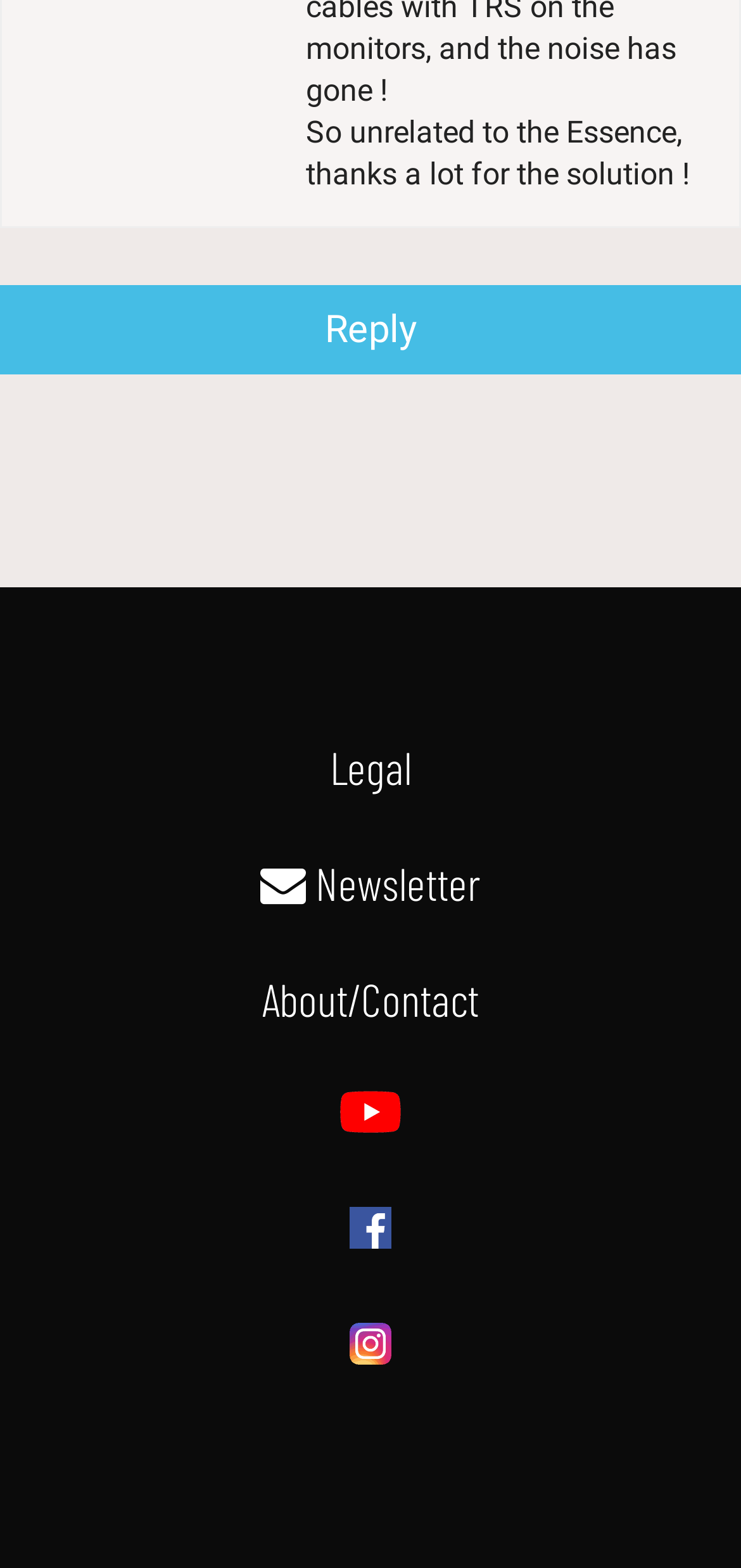What is the relative position of the 'Legal' link and the 'Newsletter' link?
Refer to the image and provide a thorough answer to the question.

Comparing the y1 and y2 coordinates of the 'Legal' and 'Newsletter' links, we can see that the 'Legal' link has a smaller y1 value, indicating it is above the 'Newsletter' link.